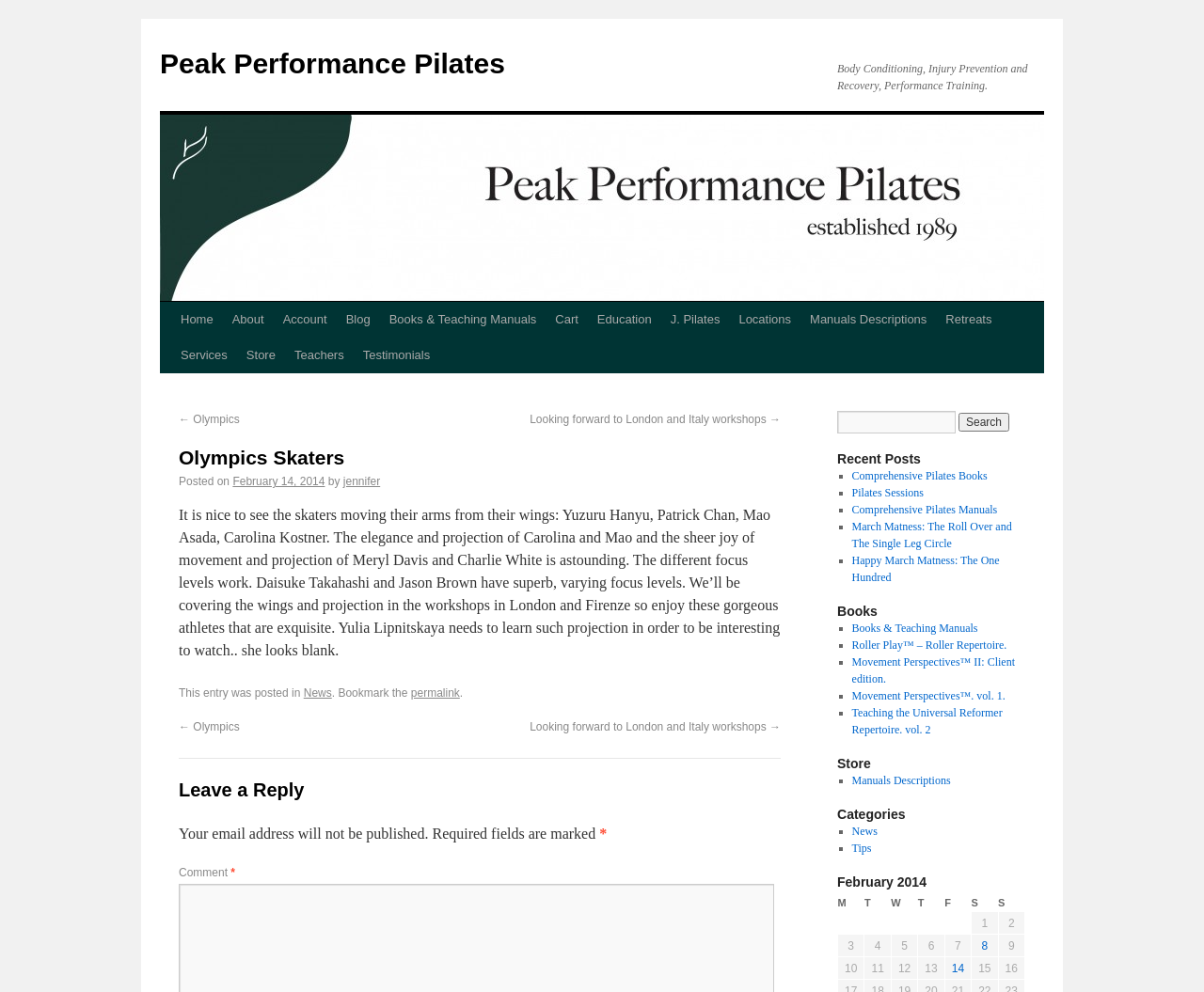Identify the bounding box coordinates of the clickable region required to complete the instruction: "Read the recent post 'Comprehensive Pilates Books'". The coordinates should be given as four float numbers within the range of 0 and 1, i.e., [left, top, right, bottom].

[0.707, 0.473, 0.82, 0.486]